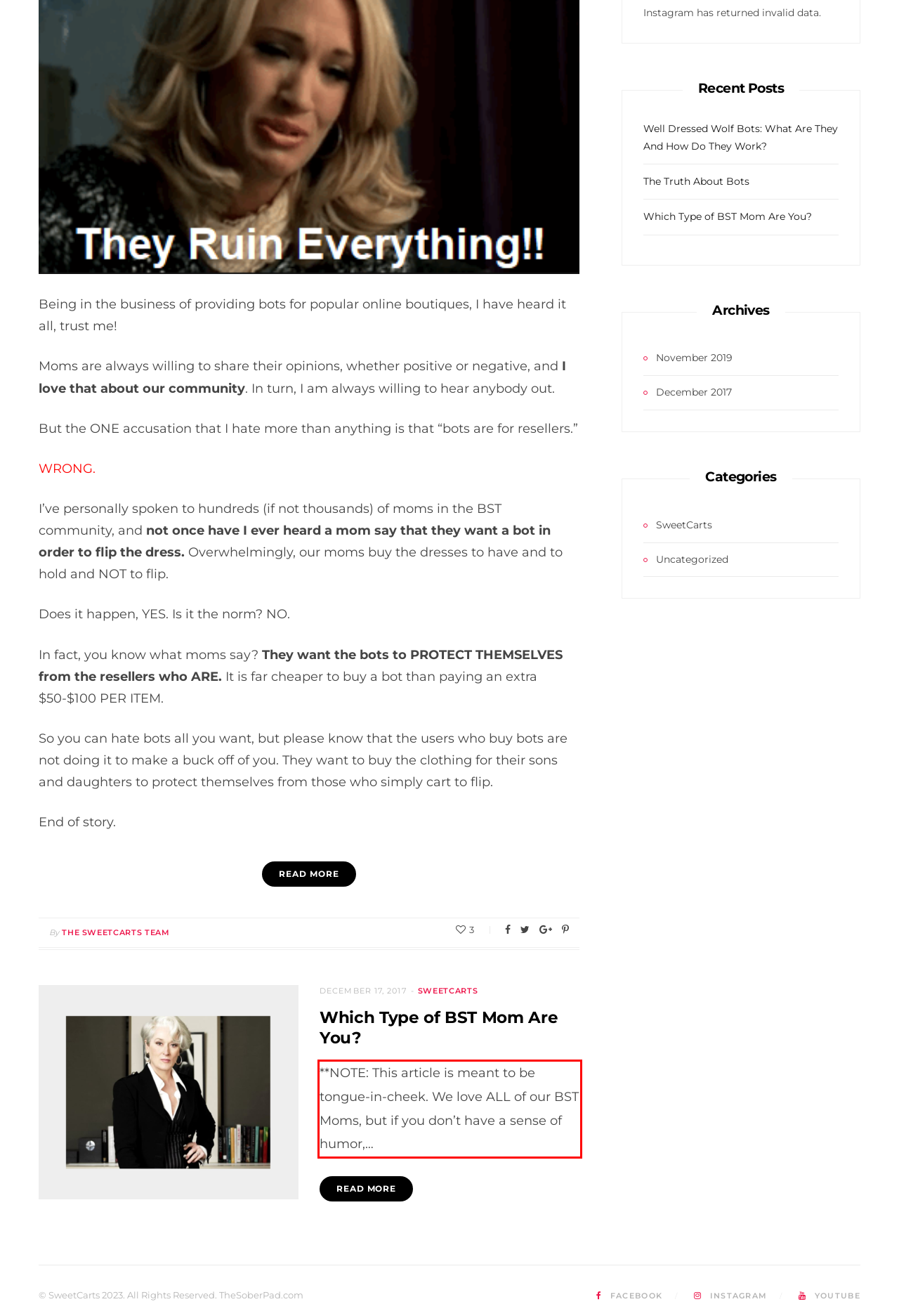Given a screenshot of a webpage, locate the red bounding box and extract the text it encloses.

**NOTE: This article is meant to be tongue-in-cheek. We love ALL of our BST Moms, but if you don’t have a sense of humor,…